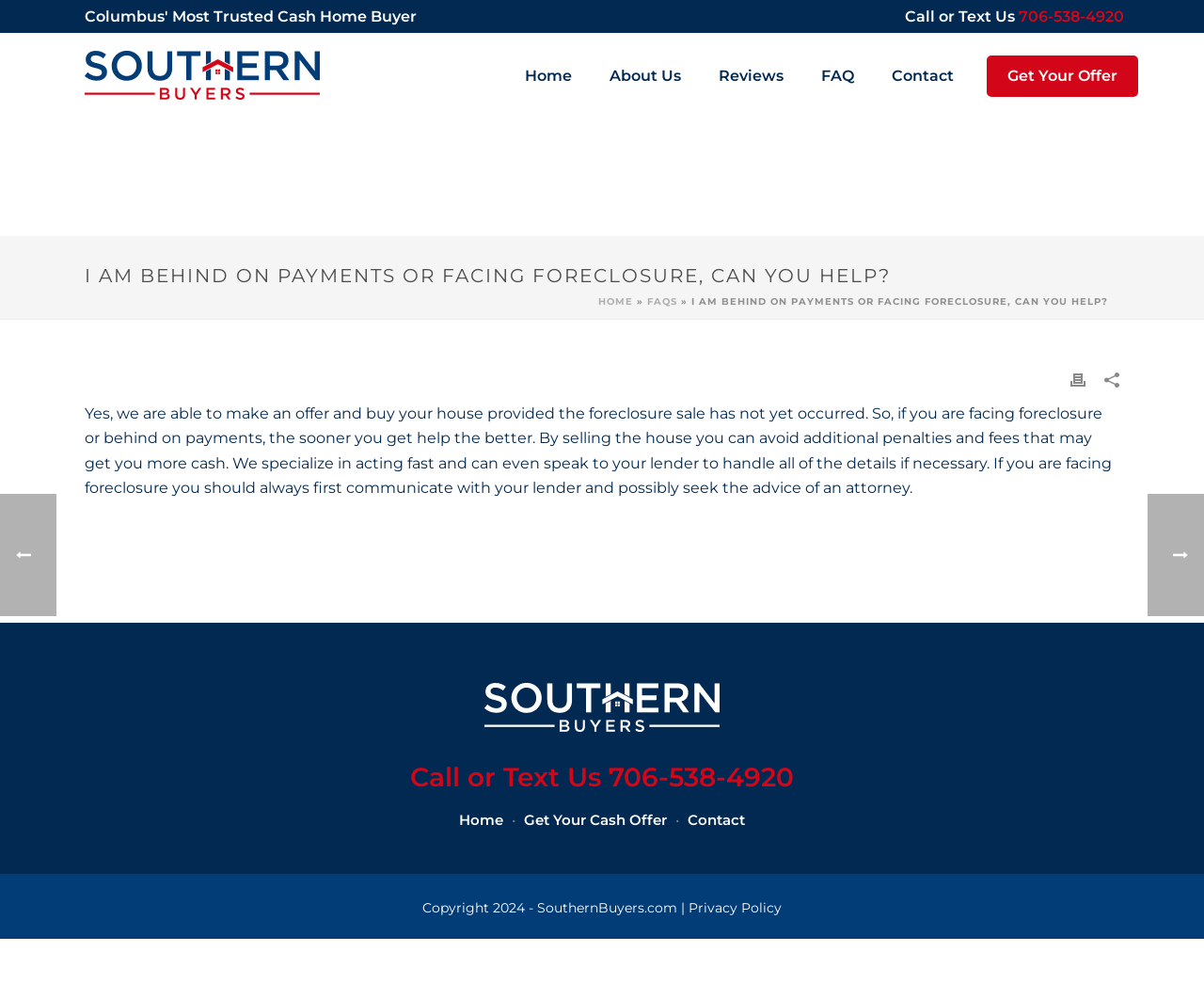Pinpoint the bounding box coordinates of the element to be clicked to execute the instruction: "Contact the company".

[0.725, 0.065, 0.808, 0.087]